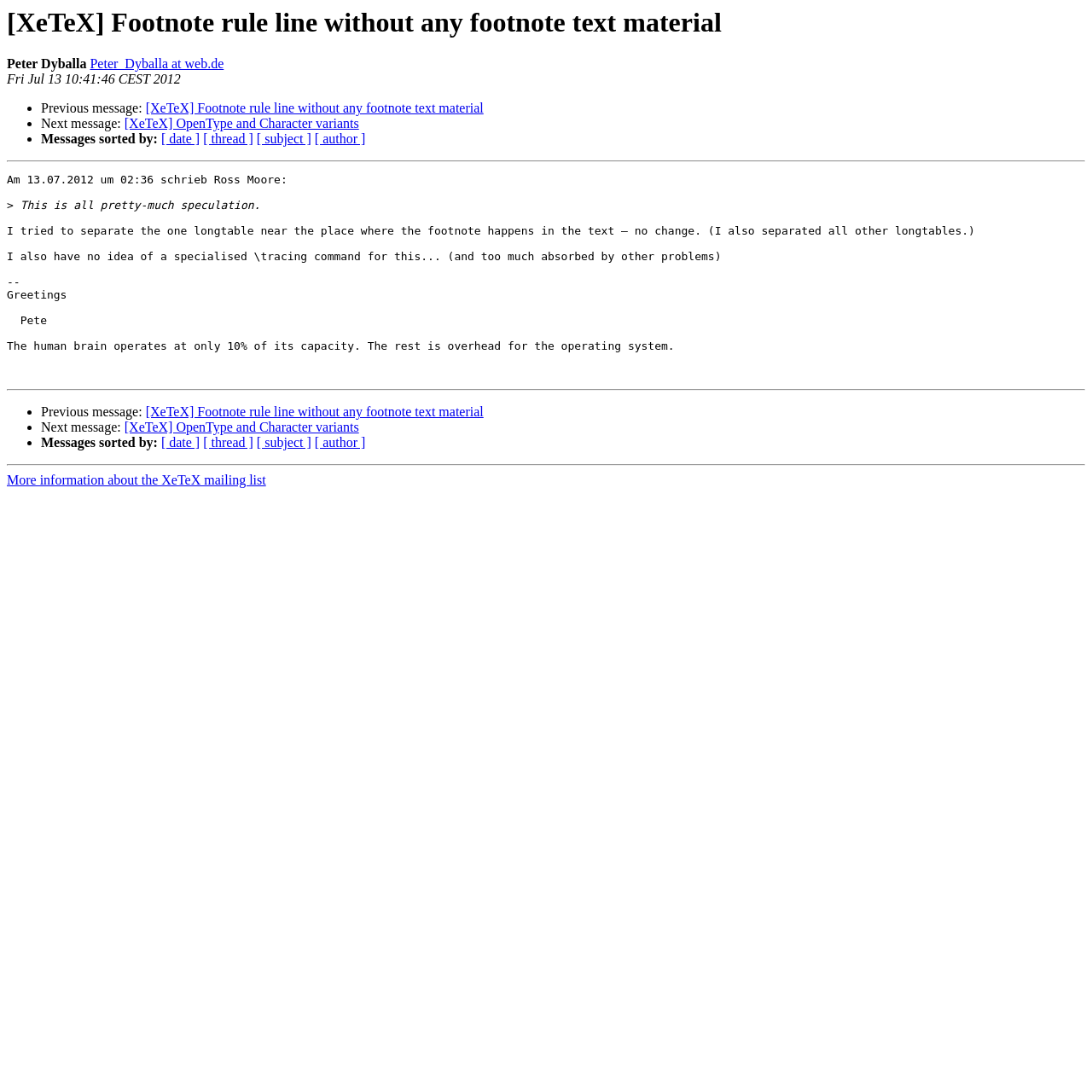Please specify the bounding box coordinates of the area that should be clicked to accomplish the following instruction: "Read more information about the XeTeX mailing list". The coordinates should consist of four float numbers between 0 and 1, i.e., [left, top, right, bottom].

[0.006, 0.433, 0.244, 0.446]